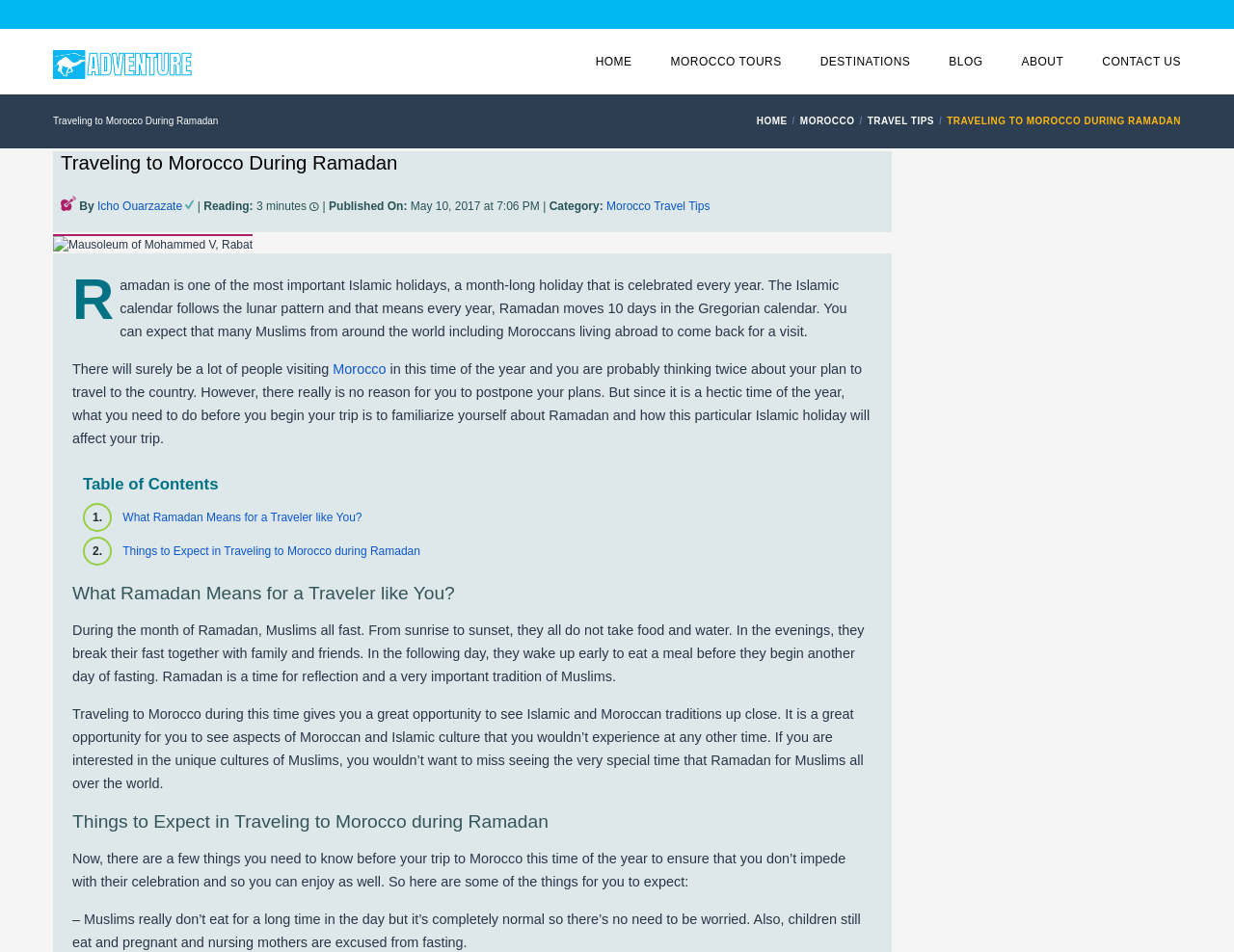Why is Ramadan a great opportunity for travelers?
Using the image as a reference, deliver a detailed and thorough answer to the question.

The webpage suggests that traveling to Morocco during Ramadan provides a unique opportunity to experience Islamic and Moroccan traditions up close, which wouldn't be possible at any other time.